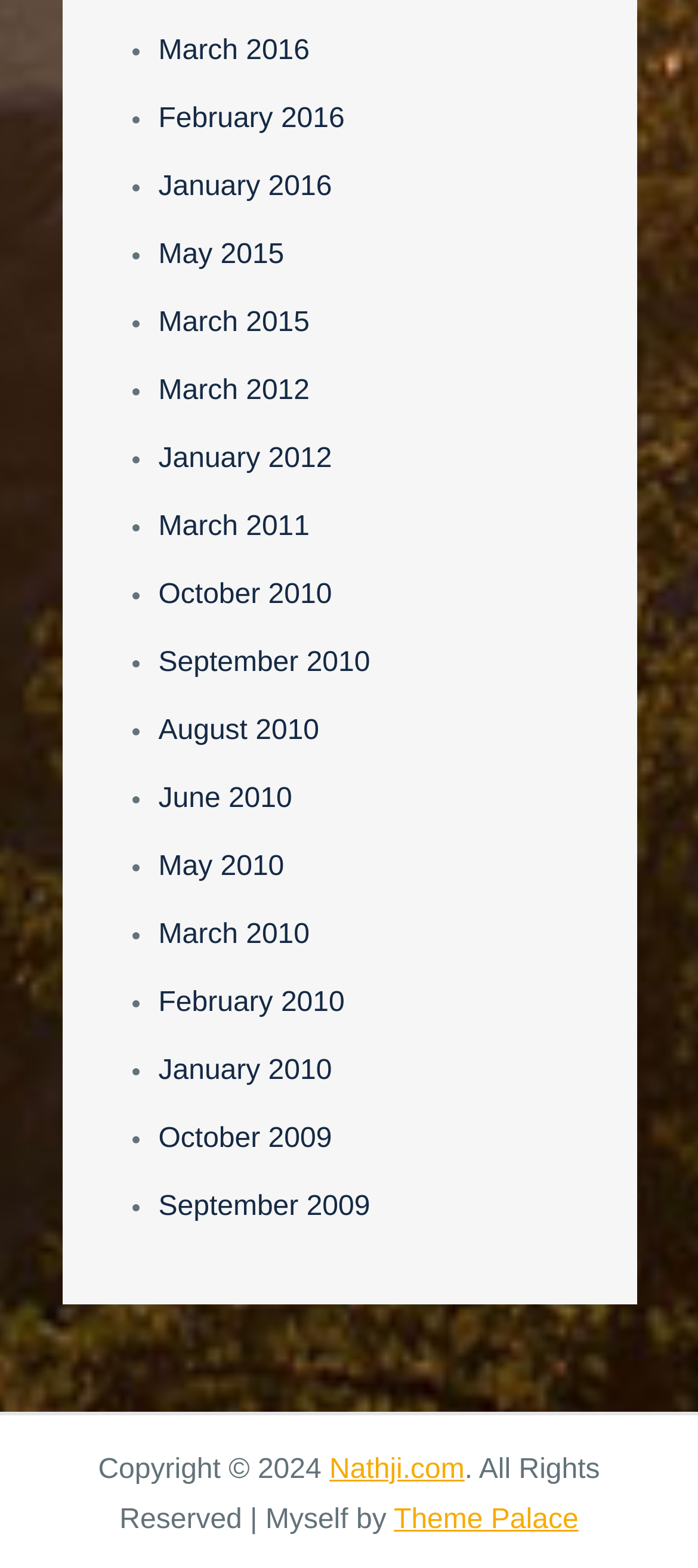How many links are there on this webpage?
Using the screenshot, give a one-word or short phrase answer.

31